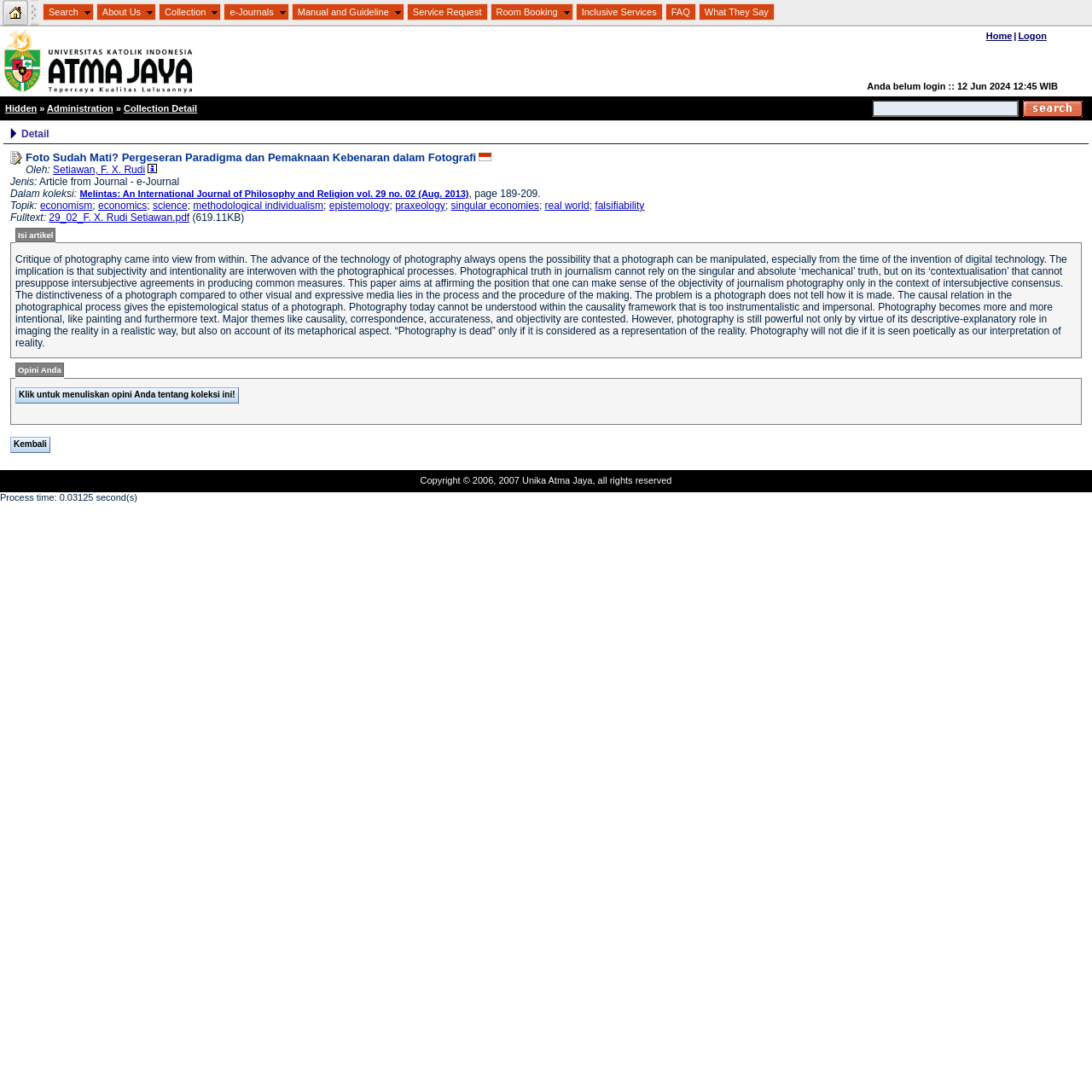Provide a brief response using a word or short phrase to this question:
What is the purpose of the 'Search' button?

To search for something